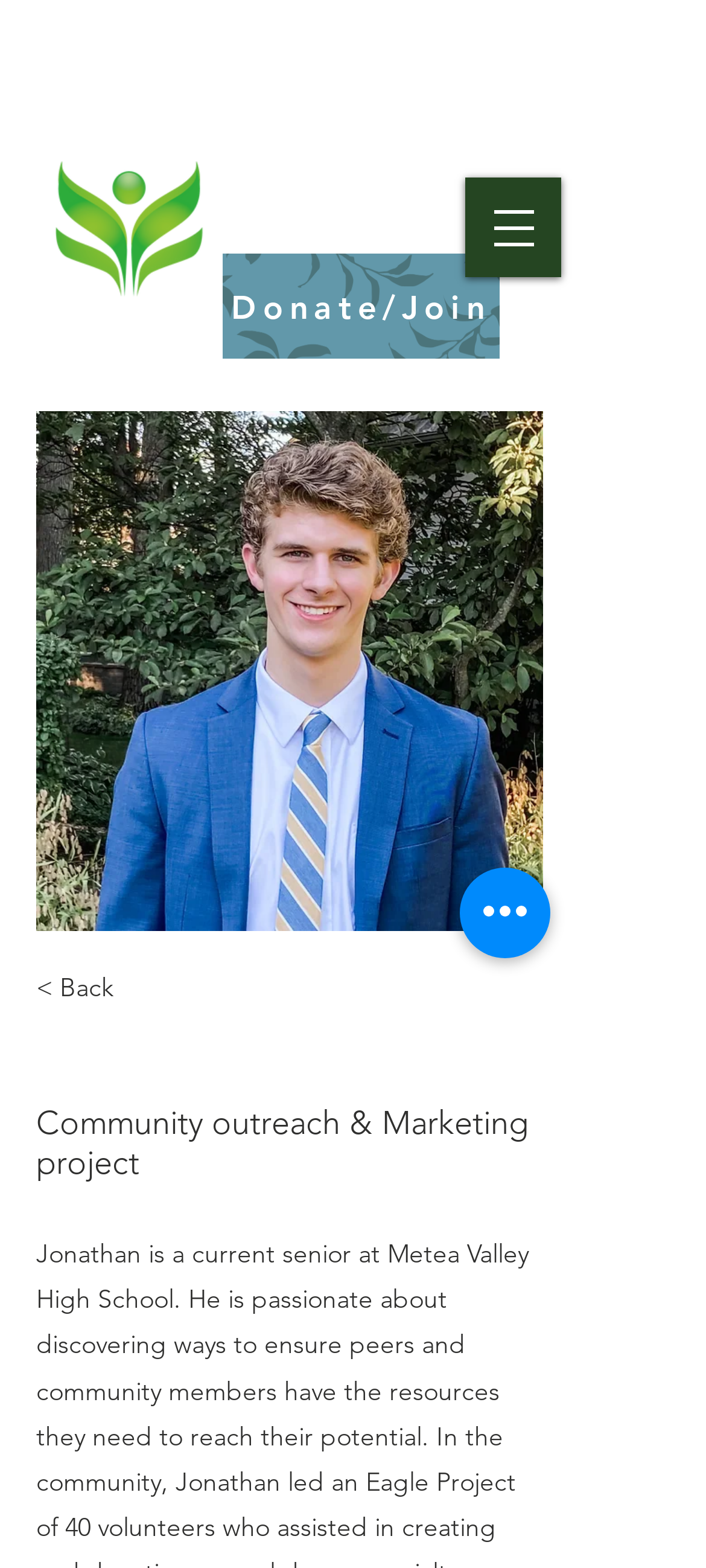What is the purpose of the 'Open navigation menu' button?
Respond to the question with a single word or phrase according to the image.

To open navigation menu